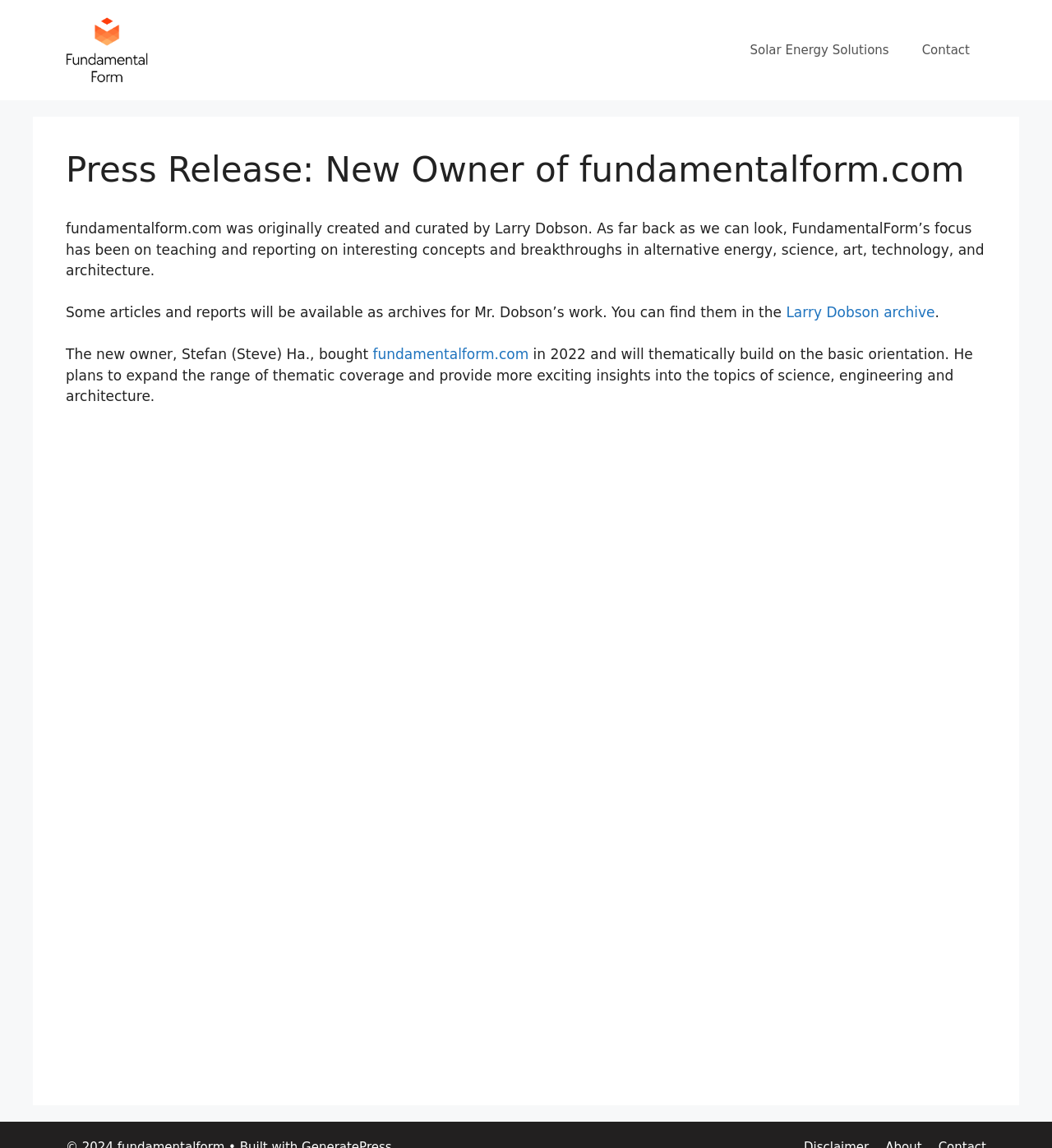What is the focus of FundamentalForm?
Look at the image and respond to the question as thoroughly as possible.

I found the answer by reading the static text element that describes the focus of FundamentalForm, which states that it has been on 'teaching and reporting on interesting concepts and breakthroughs in alternative energy, science, art, technology, and architecture'.